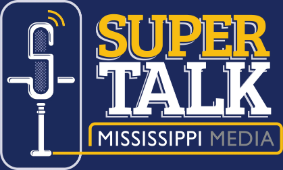Craft a descriptive caption that covers all aspects of the image.

The image features the logo for SuperTalk Mississippi Media, prominently displaying a stylized microphone design. The logo combines vibrant colors: deep blue serves as the background, while the words "SUPER TALK" are highlighted in yellow and white, giving it a lively contrast. Beneath the main title, "MISSISSIPPI MEDIA" appears in a subtle white, grounding the logo's overall message. This emblem represents a leading media organization in Mississippi, known for covering news, politics, sports, and more, with a strong focus on local engagement across multiple platforms, including radio and online streaming.